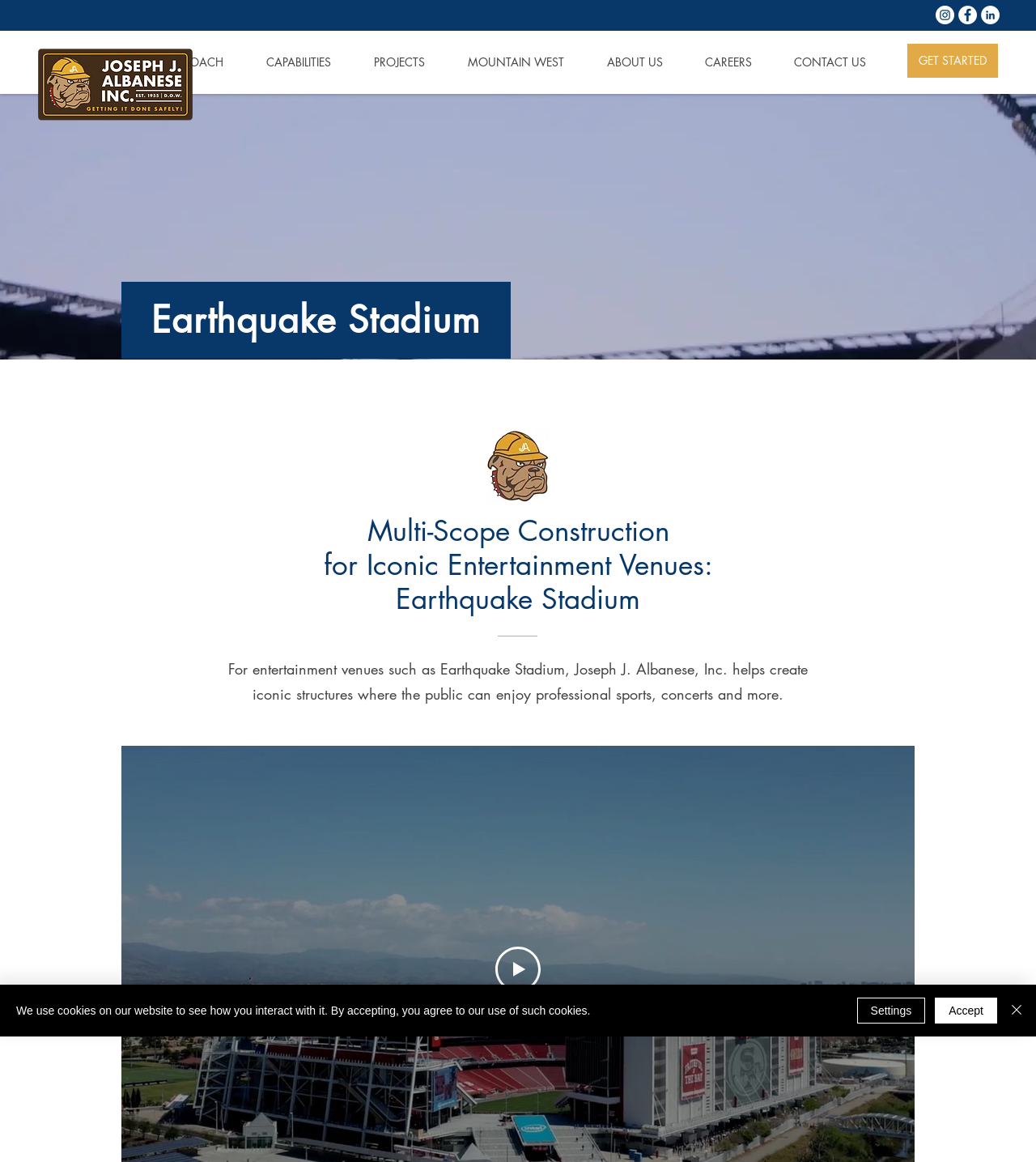Describe every aspect of the webpage comprehensively.

The webpage is about Joseph J. Albanese, Inc., a construction company. At the top left corner, there is a logo of the company, which is an image linked to the company's homepage. Next to the logo, there is a navigation menu with links to different sections of the website, including "OUR APPROACH", "CAPABILITIES", "PROJECTS", "ABOUT US", "CAREERS", and "CONTACT US".

On the top right corner, there is a "GET STARTED" button. Below the navigation menu, there is a social bar with links to the company's social media profiles, including Facebook.

The main content of the webpage is a slideshow region that takes up most of the screen. The slideshow has a heading "Earthquake Stadium" and an image of a dog logo. There are also three blocks of text: "Multi-Scope Construction", "for Iconic Entertainment Venues: Earthquake Stadium", and a paragraph describing the company's services for entertainment venues.

At the bottom of the screen, there is a cookie alert notification that informs users about the website's use of cookies. The notification has three buttons: "Accept", "Settings", and "Close".